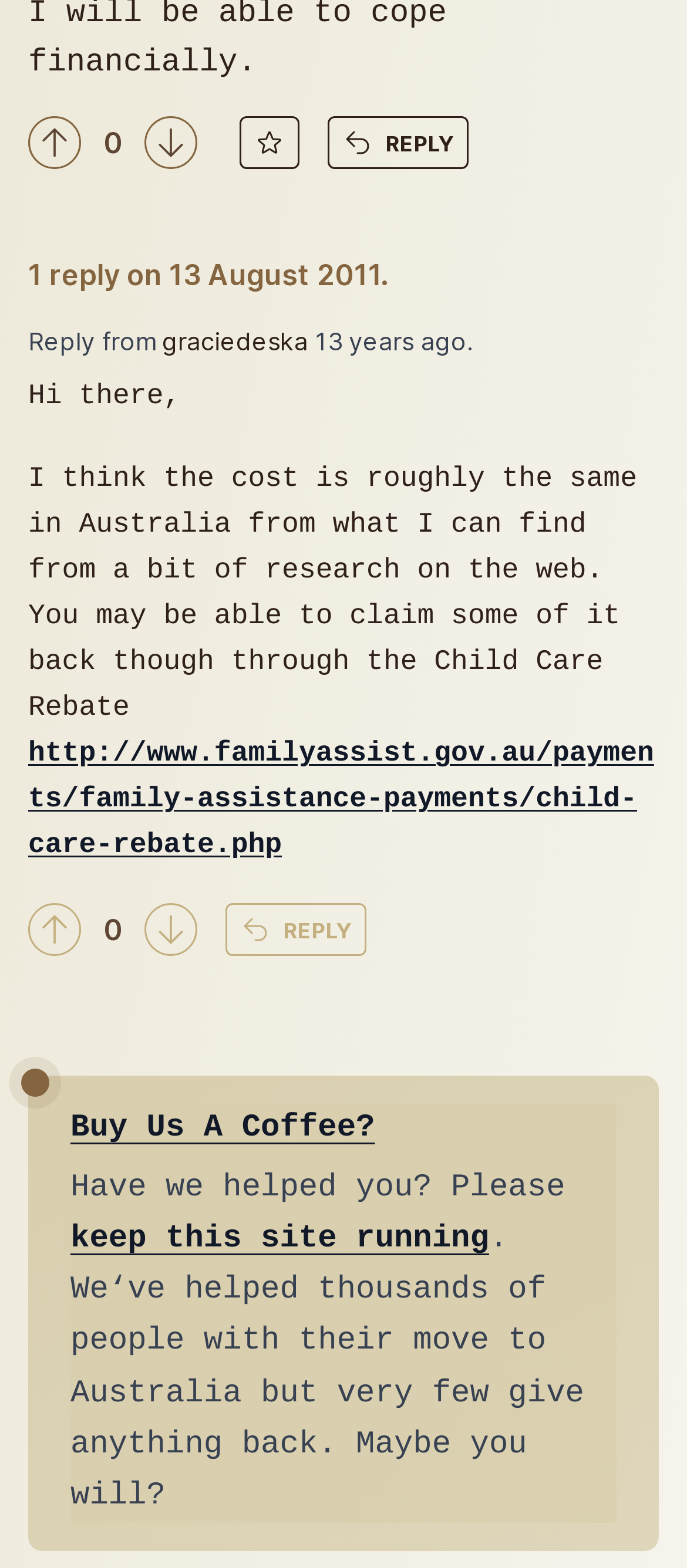How many buttons are there on the webpage?
Give a one-word or short phrase answer based on the image.

9